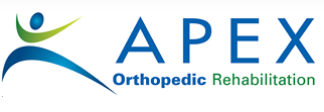What does the stylized figure in motion symbolize?
Can you provide a detailed and comprehensive answer to the question?

The stylized figure in motion, represented in green and blue, is a part of the logo and symbolizes vitality and physical well-being, reflecting the organization's focus on health and rehabilitation.